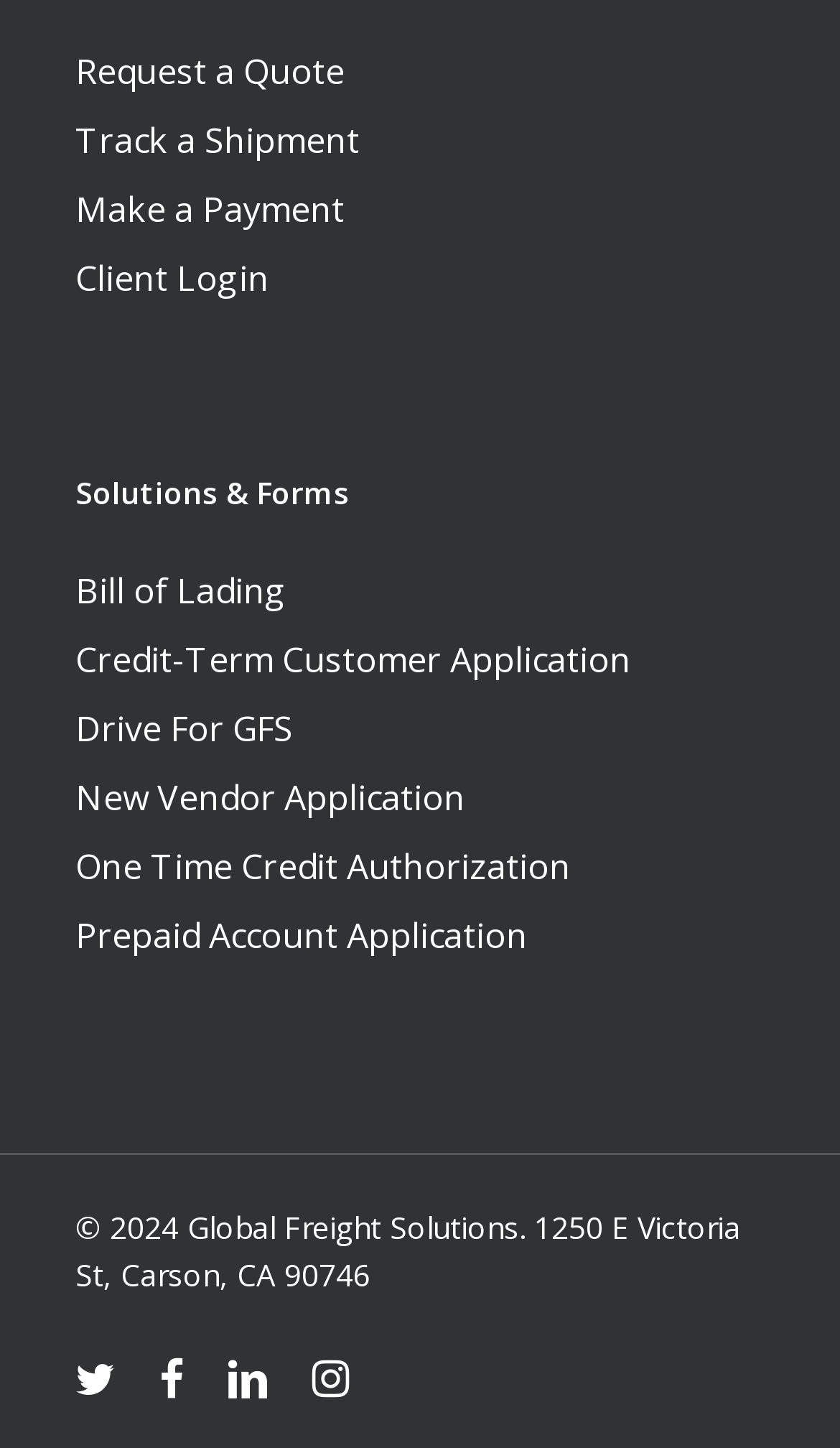Please specify the bounding box coordinates of the element that should be clicked to execute the given instruction: 'Track a shipment'. Ensure the coordinates are four float numbers between 0 and 1, expressed as [left, top, right, bottom].

[0.09, 0.079, 0.91, 0.115]